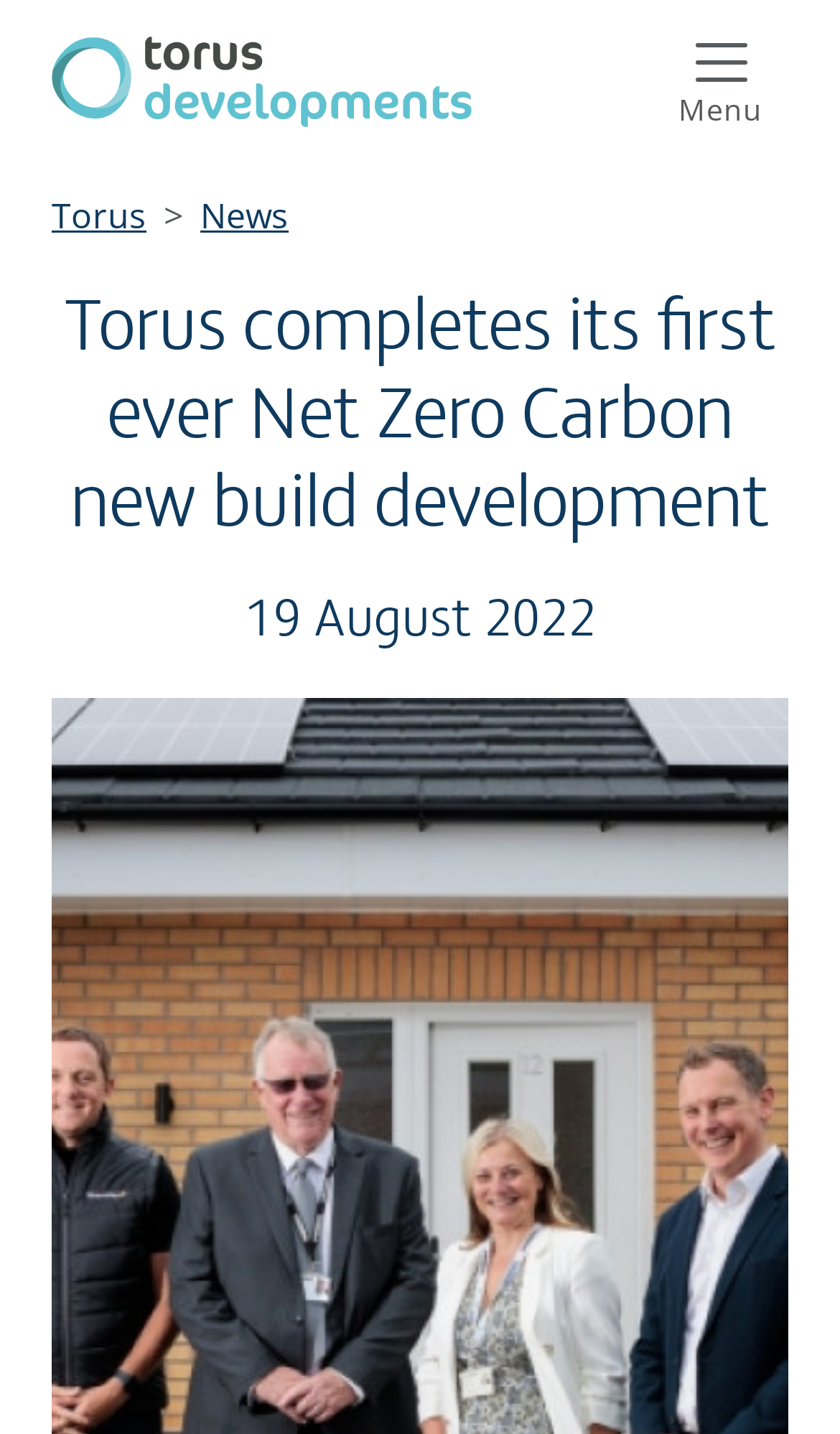Mark the bounding box of the element that matches the following description: "parent_node: Menu".

[0.062, 0.012, 0.562, 0.096]